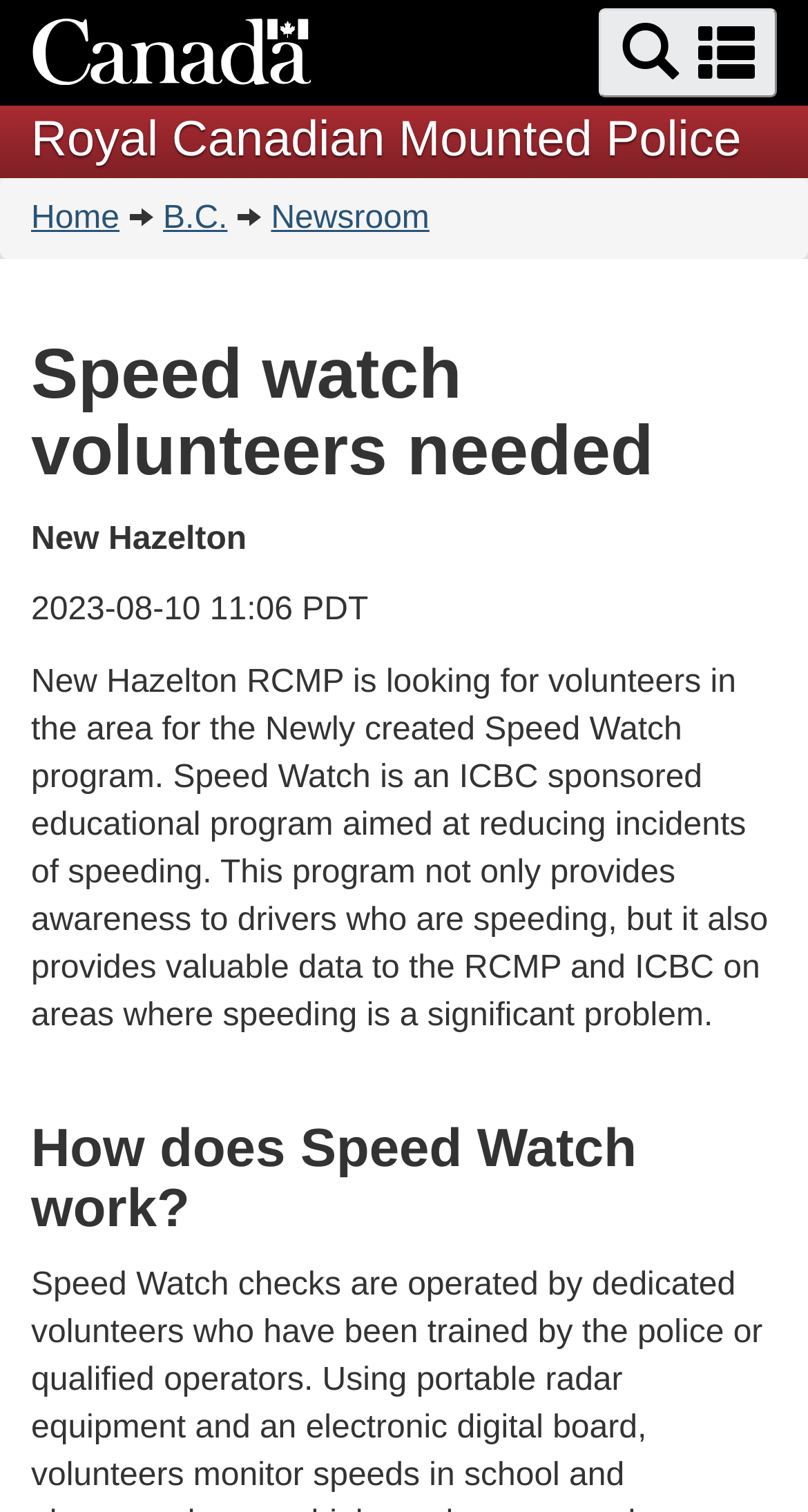Identify the bounding box for the UI element described as: "B.C.". The coordinates should be four float numbers between 0 and 1, i.e., [left, top, right, bottom].

[0.202, 0.132, 0.282, 0.156]